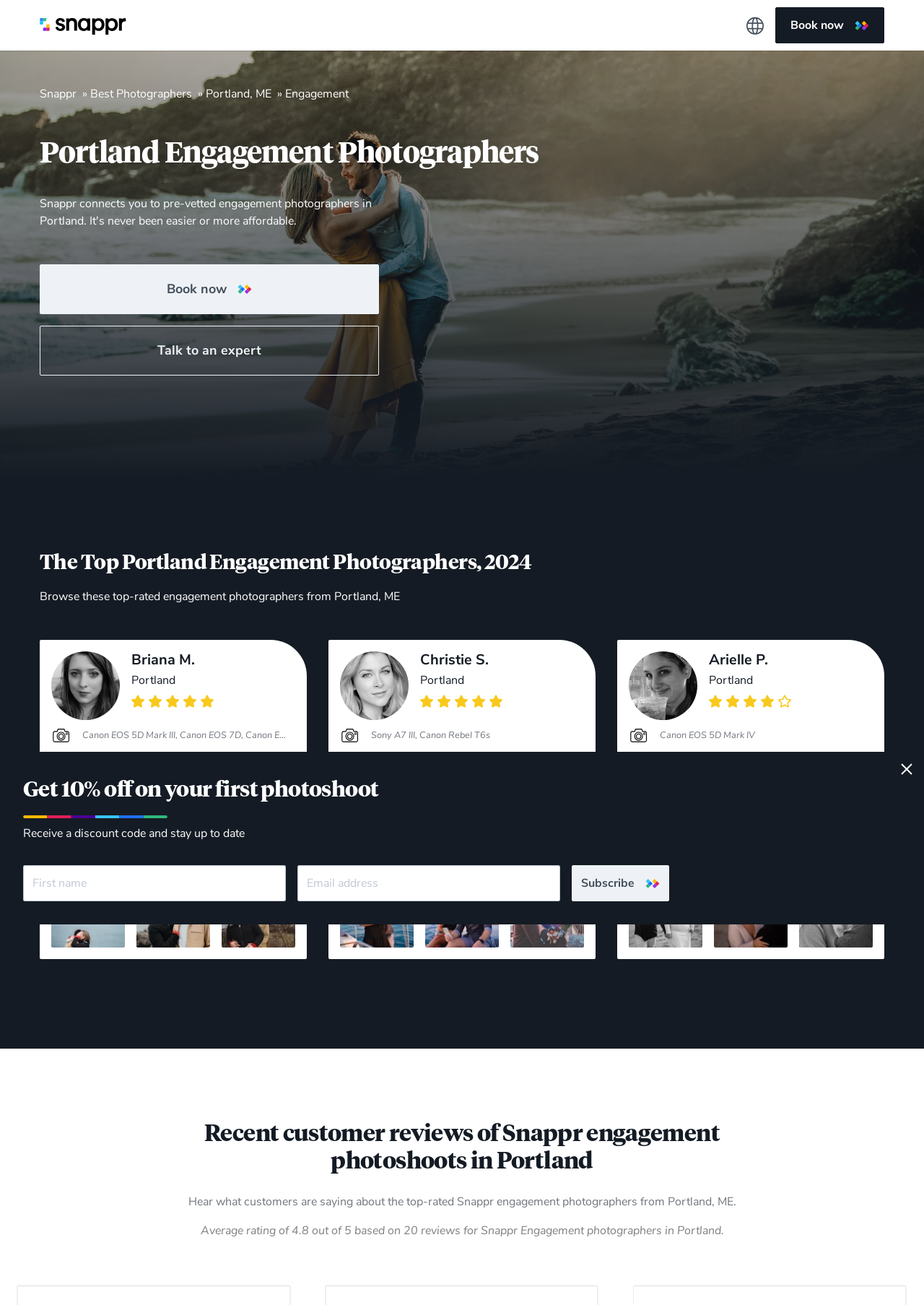What is the language selection button located?
Look at the webpage screenshot and answer the question with a detailed explanation.

The language selection button is located at the top right of the webpage, represented by the button element 'language' with bounding box coordinates [0.808, 0.012, 0.839, 0.026].